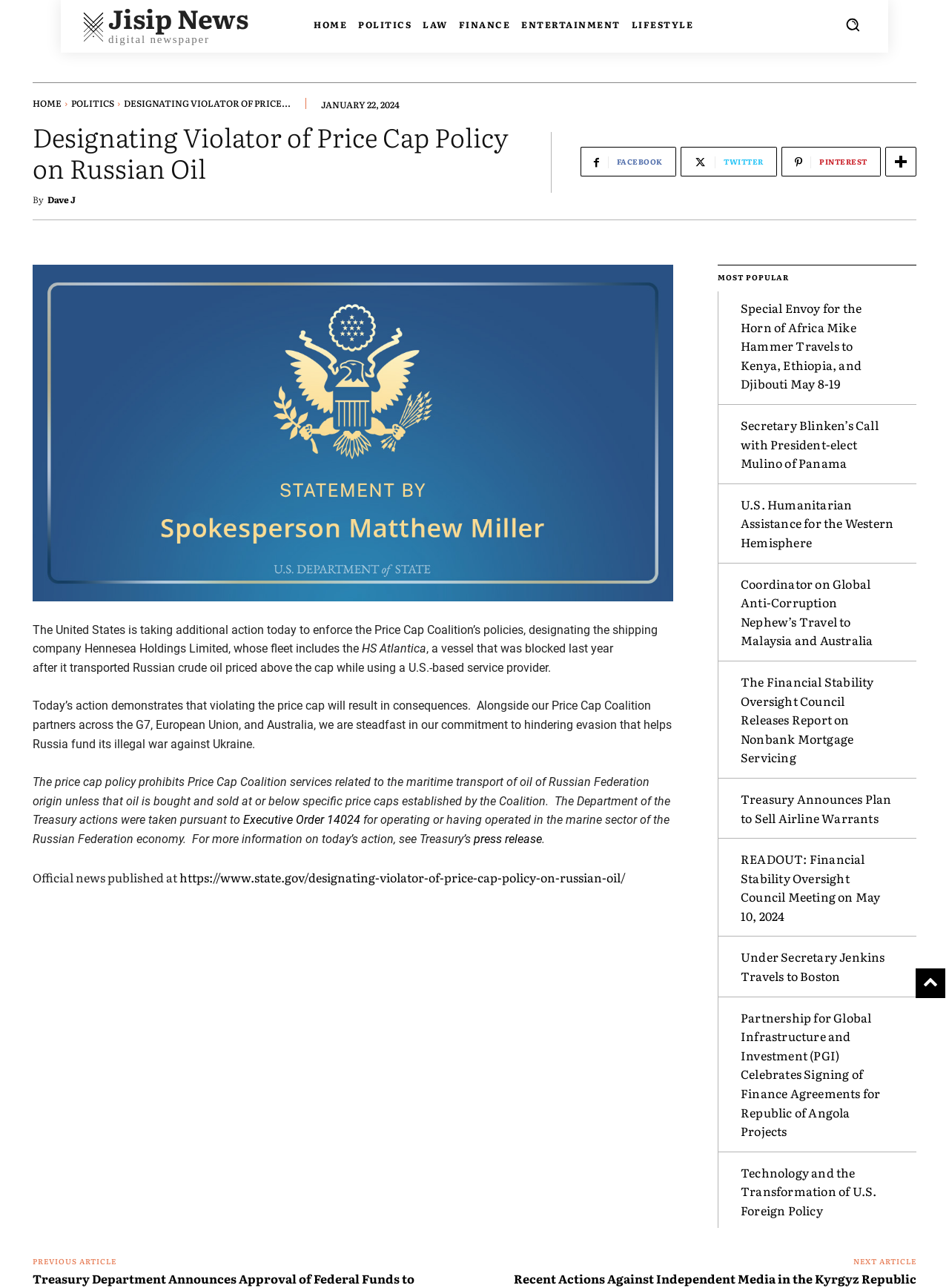Identify the bounding box coordinates of the clickable region necessary to fulfill the following instruction: "Read the article 'Designating Violator of Price Cap Policy on Russian Oil'". The bounding box coordinates should be four float numbers between 0 and 1, i.e., [left, top, right, bottom].

[0.034, 0.094, 0.562, 0.142]